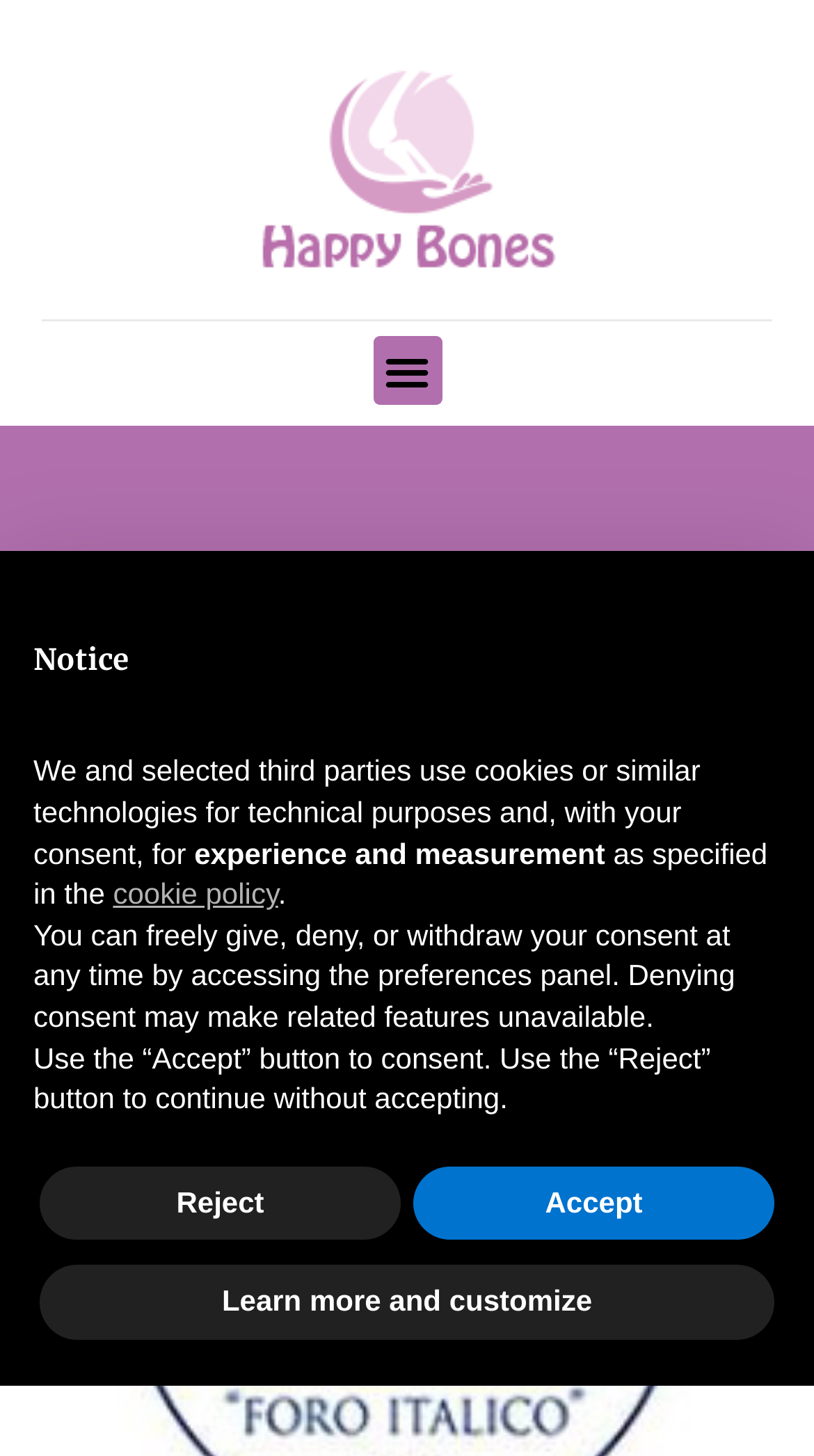Given the description of a UI element: "Learn more and customize", identify the bounding box coordinates of the matching element in the webpage screenshot.

[0.049, 0.869, 0.951, 0.92]